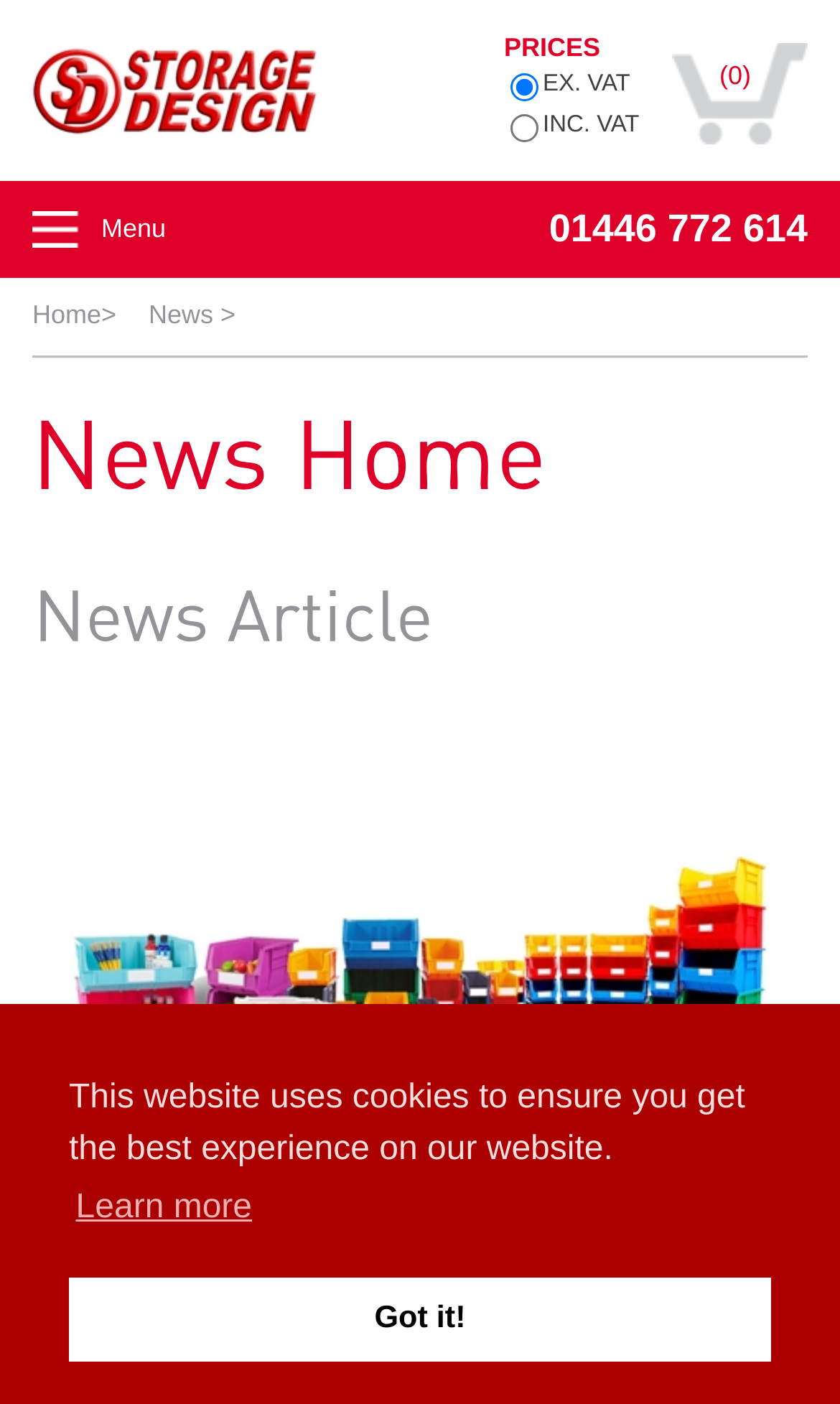Please respond in a single word or phrase: 
How many options are there for VAT?

2